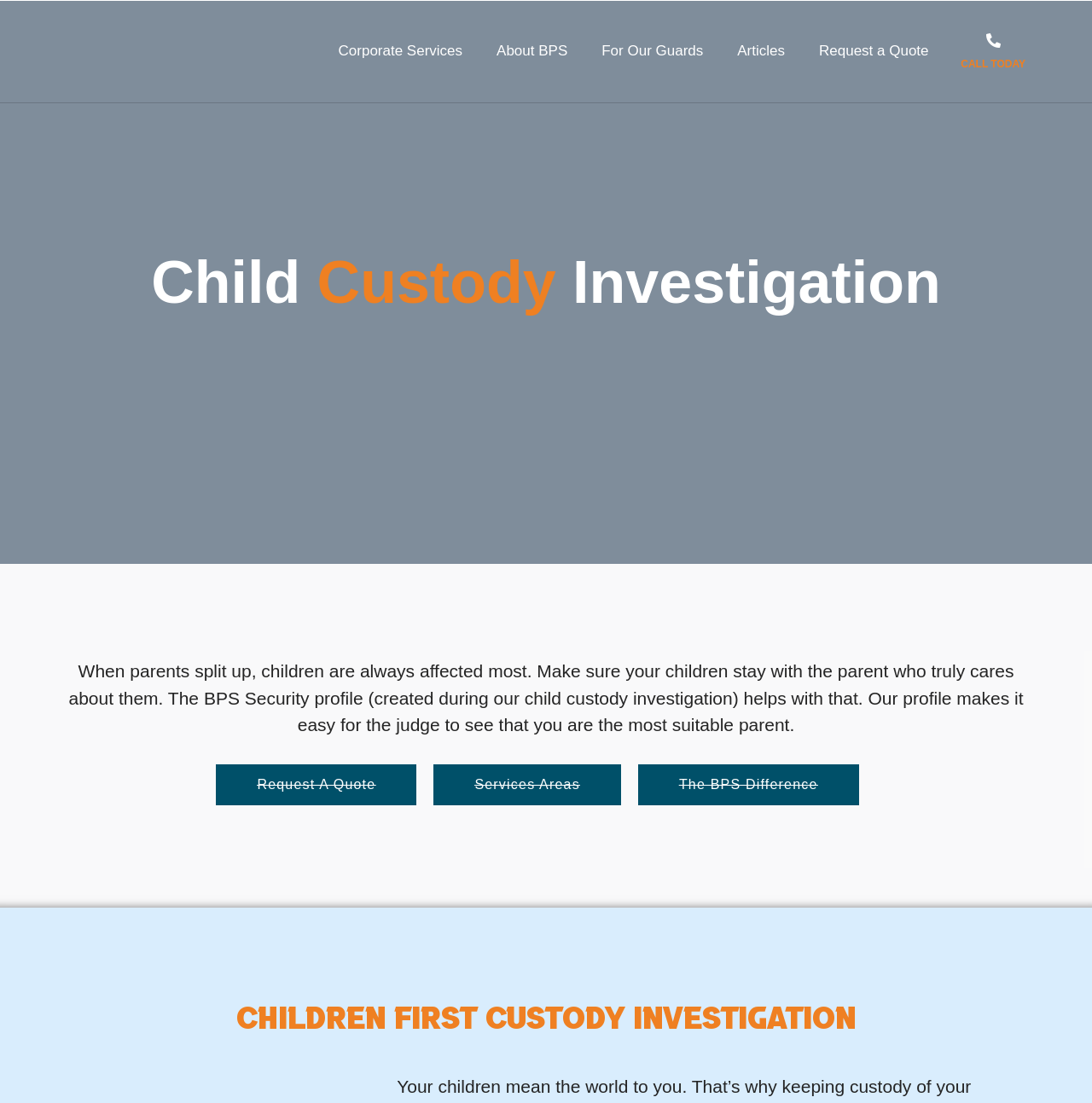Please mark the bounding box coordinates of the area that should be clicked to carry out the instruction: "Call today".

[0.88, 0.053, 0.939, 0.063]